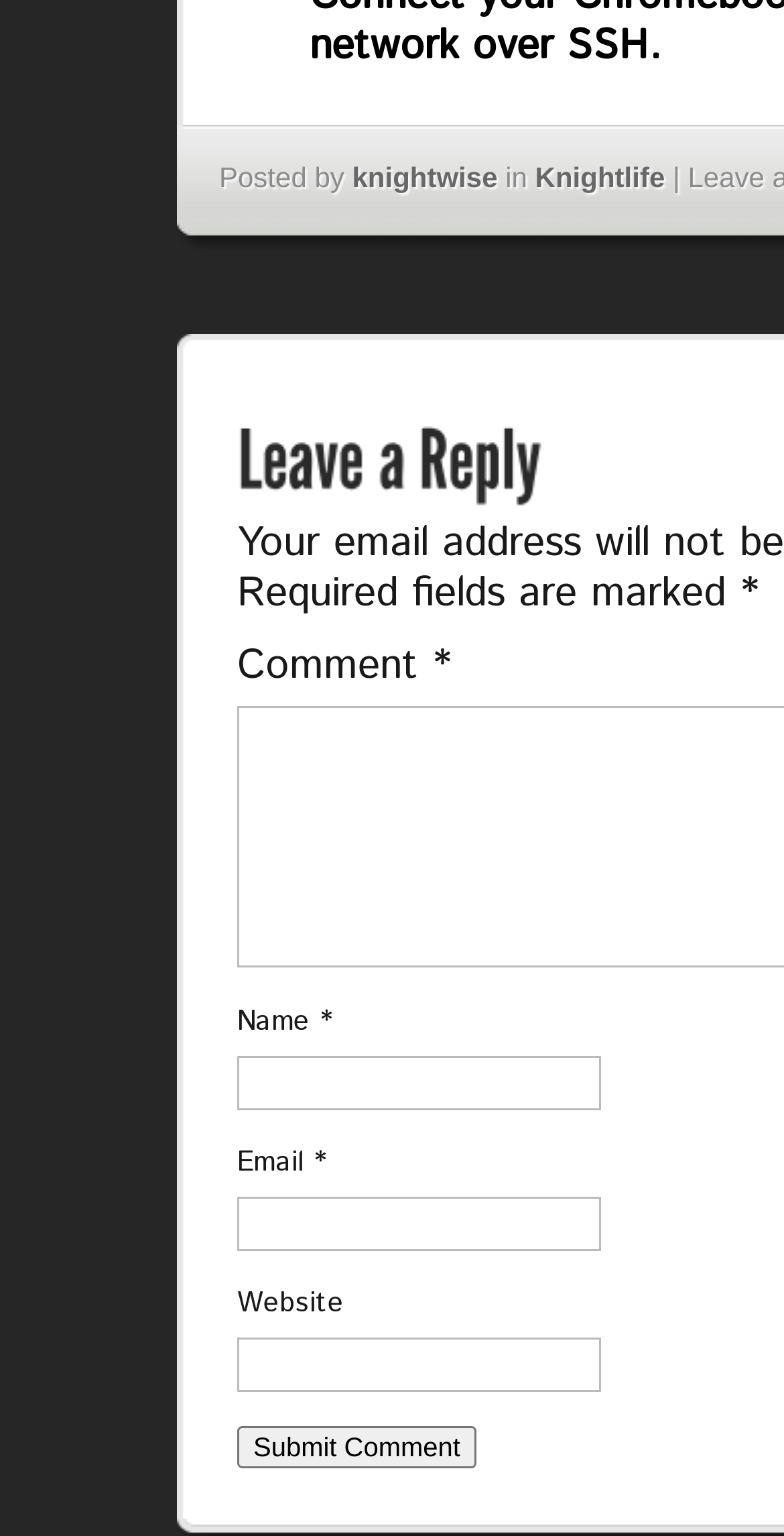Please provide a one-word or phrase answer to the question: 
How many fields are required to leave a comment?

2